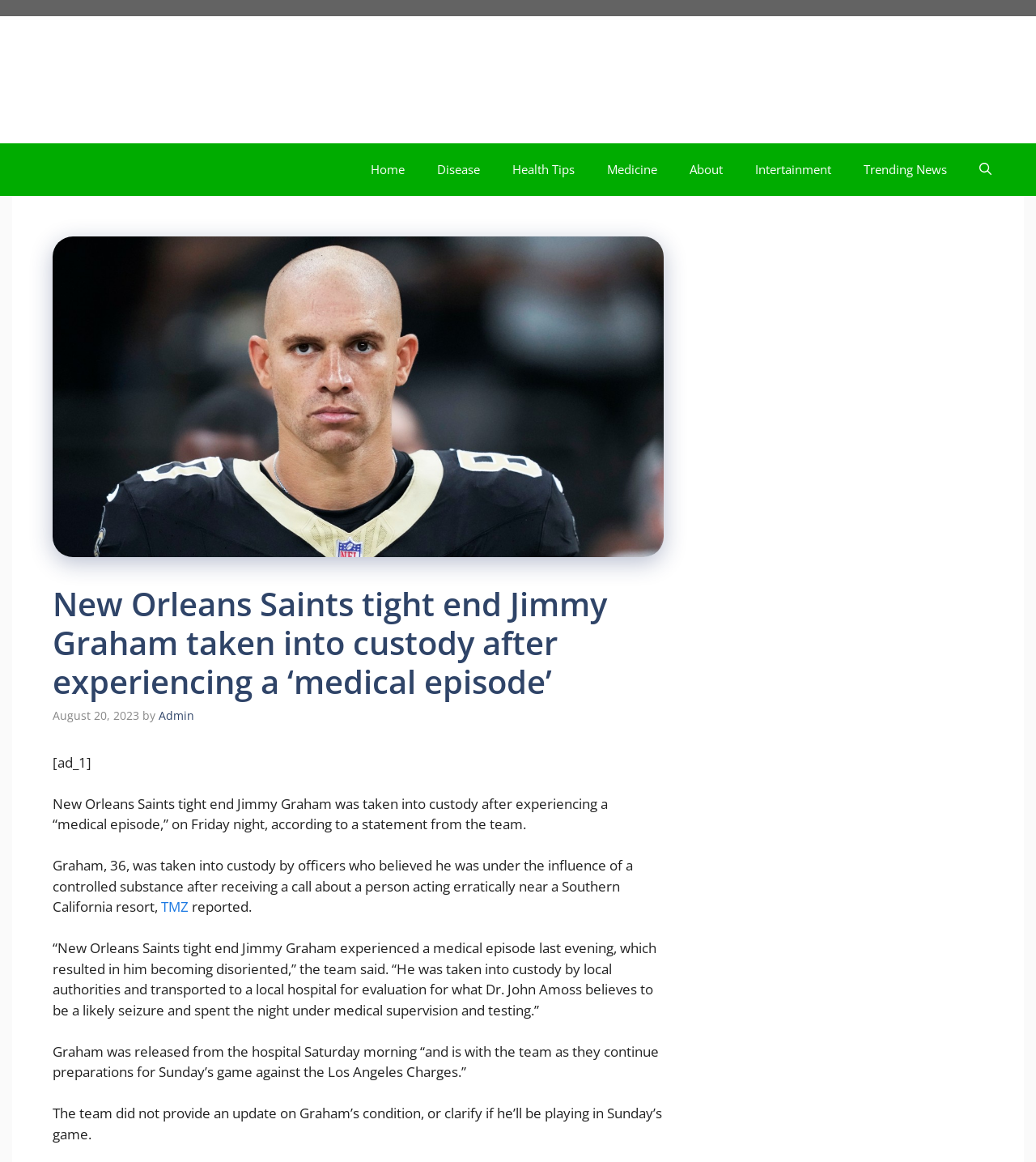Find the bounding box coordinates for the UI element whose description is: "Health Tips". The coordinates should be four float numbers between 0 and 1, in the format [left, top, right, bottom].

[0.479, 0.123, 0.57, 0.168]